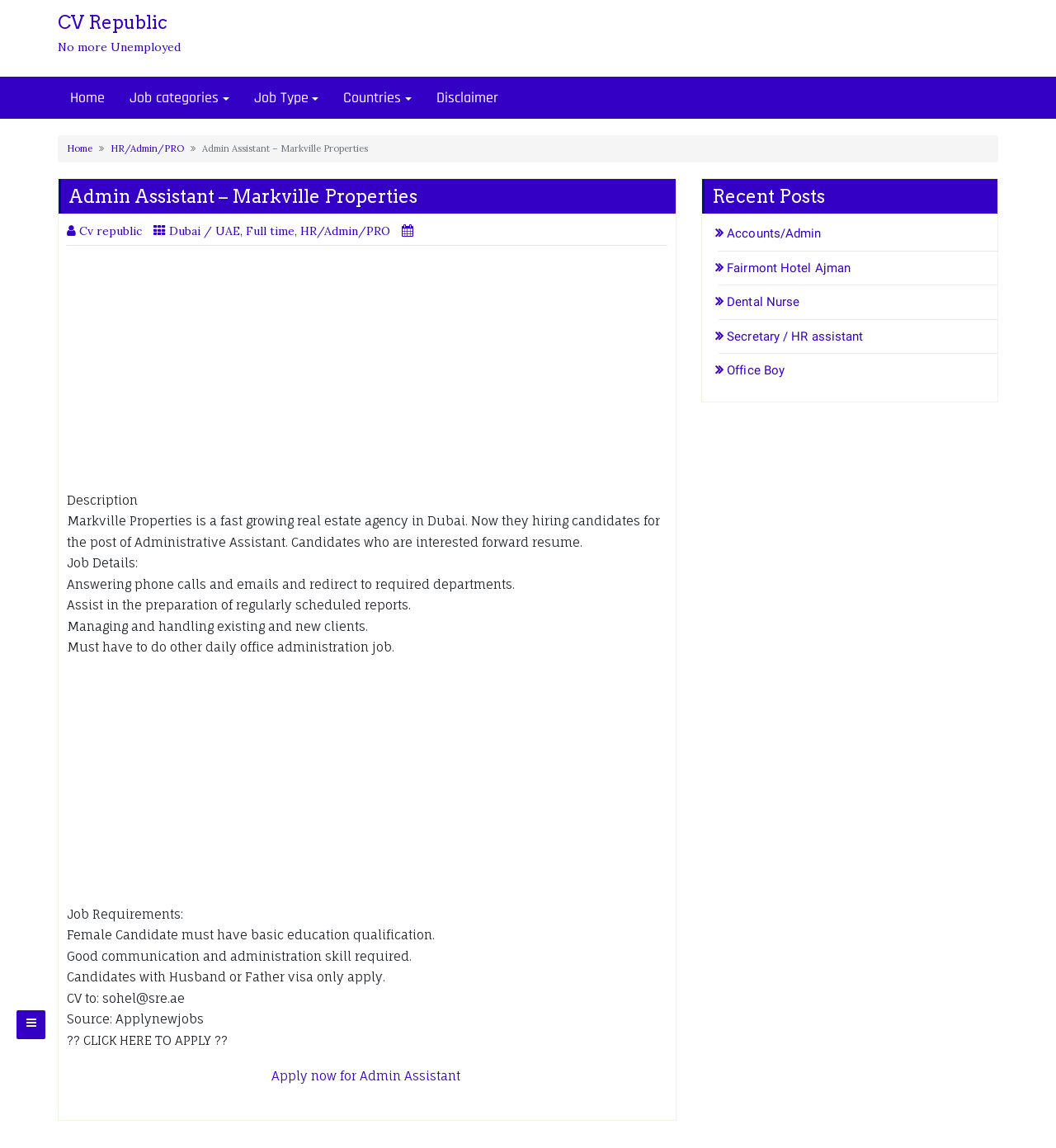Using the provided element description: "Disclaimer", identify the bounding box coordinates. The coordinates should be four floats between 0 and 1 in the order [left, top, right, bottom].

[0.401, 0.068, 0.483, 0.103]